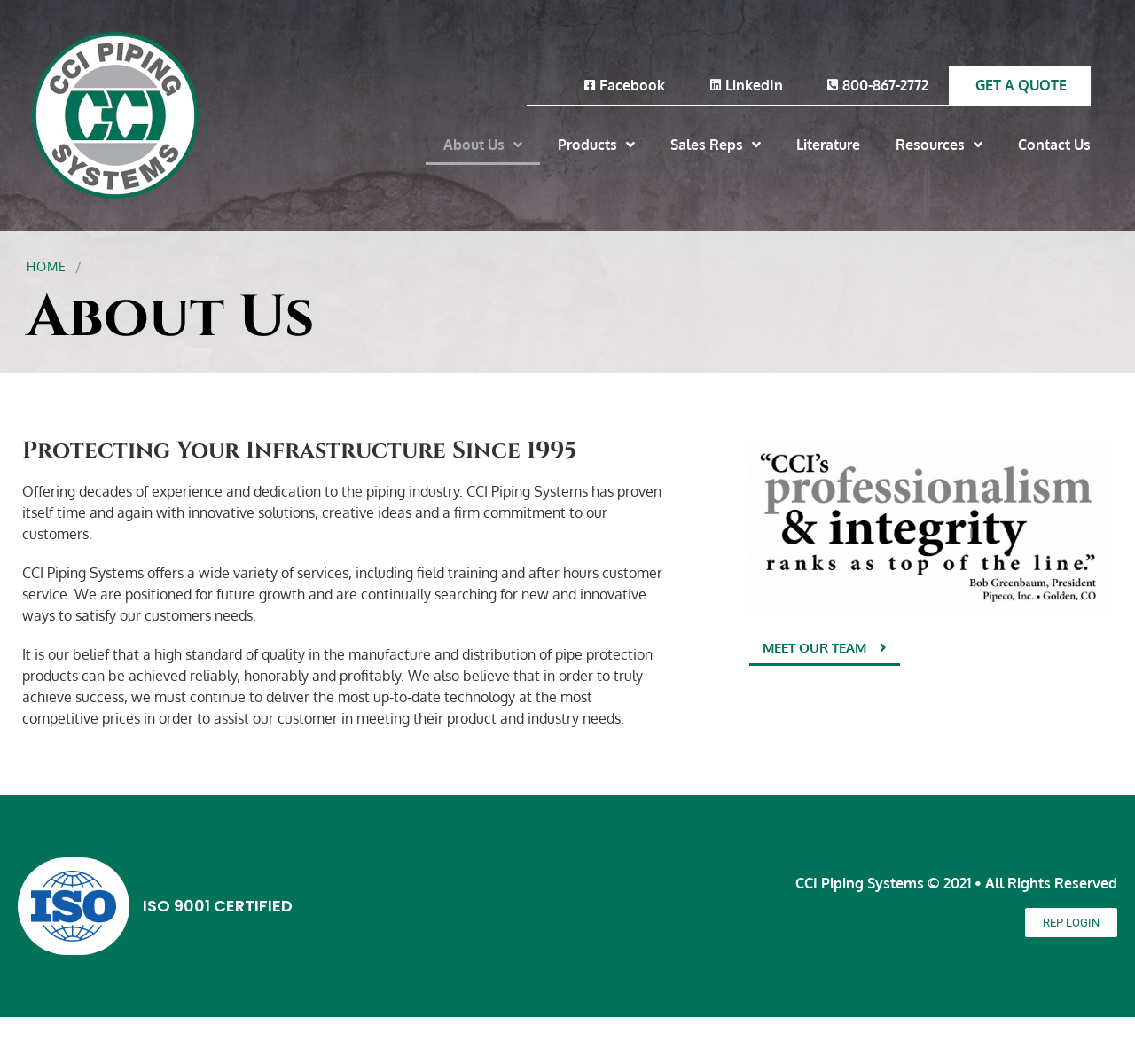What can be found in the 'Resources' section?
Provide a concise answer using a single word or phrase based on the image.

Unknown